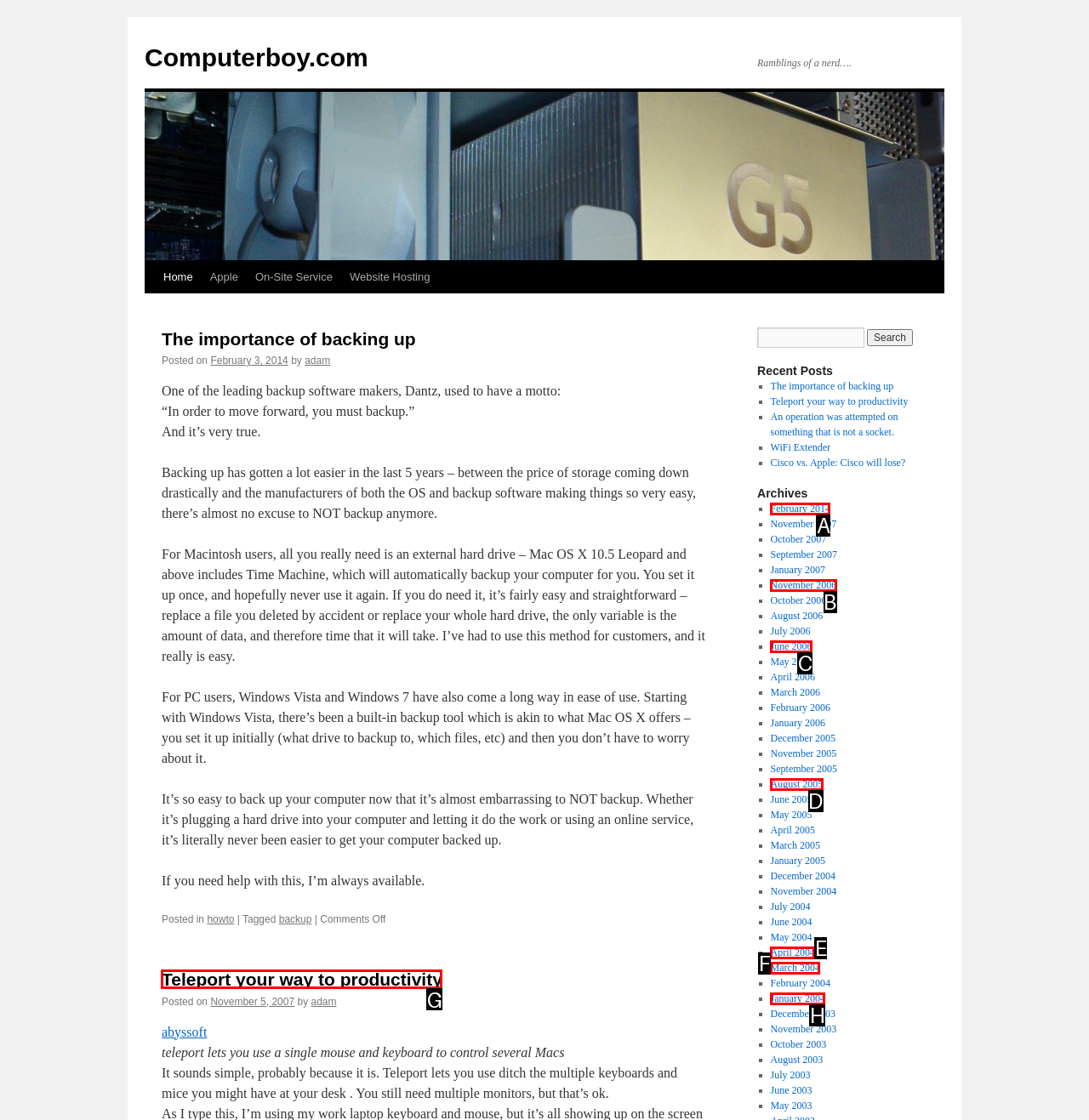Out of the given choices, which letter corresponds to the UI element required to Click on the 'Next' link? Answer with the letter.

None